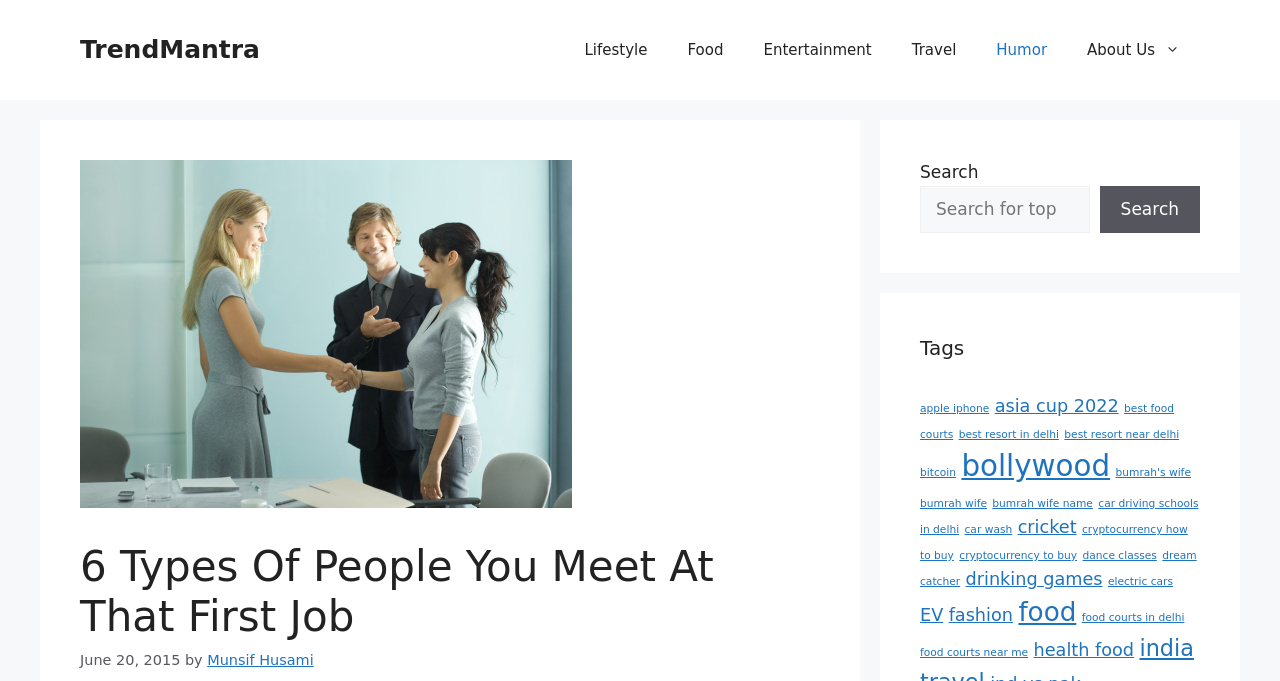What is the date of the article?
Using the image, give a concise answer in the form of a single word or short phrase.

June 20, 2015